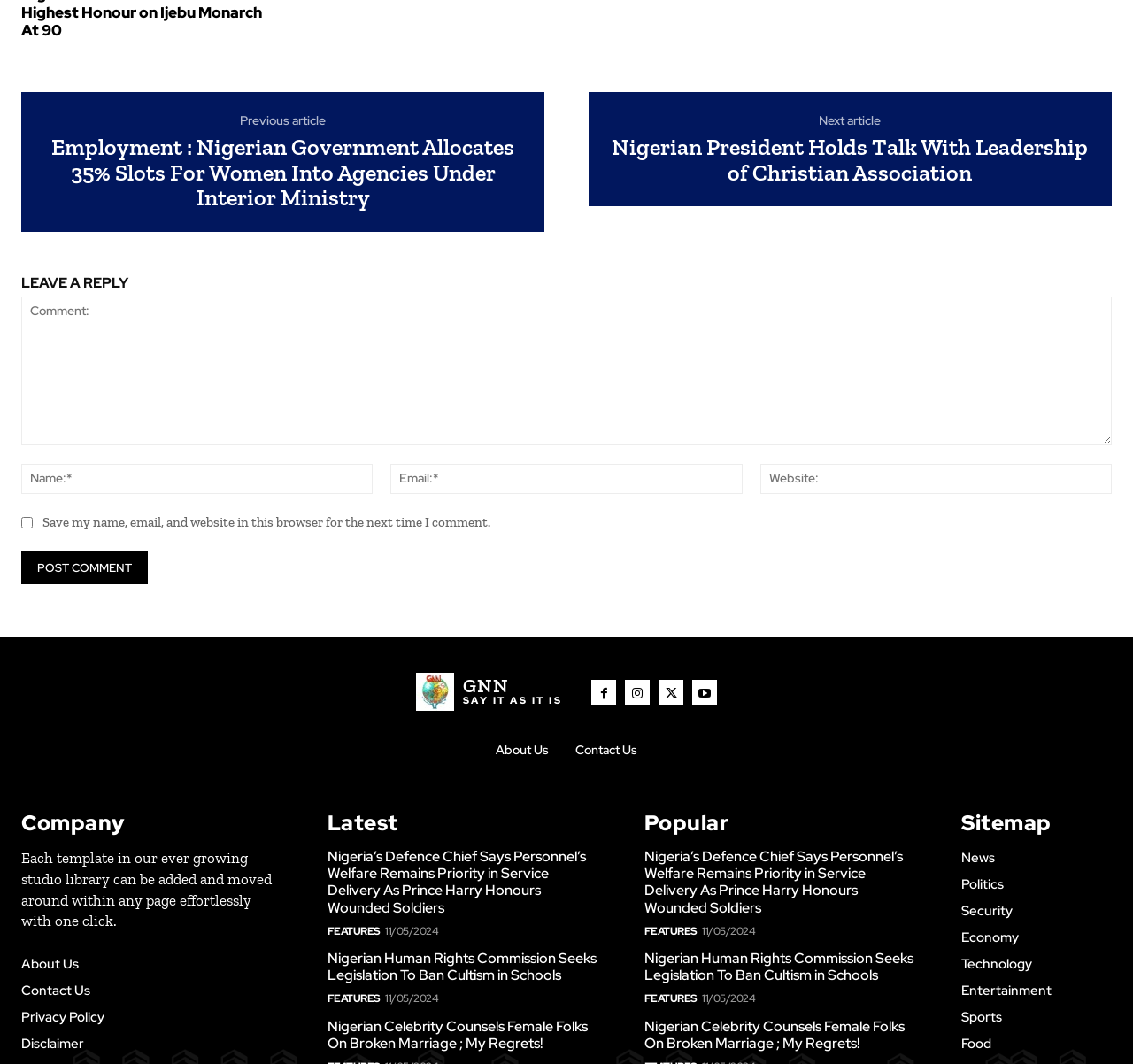What is the function of the links at the bottom of the webpage?
Give a one-word or short-phrase answer derived from the screenshot.

To navigate to other pages